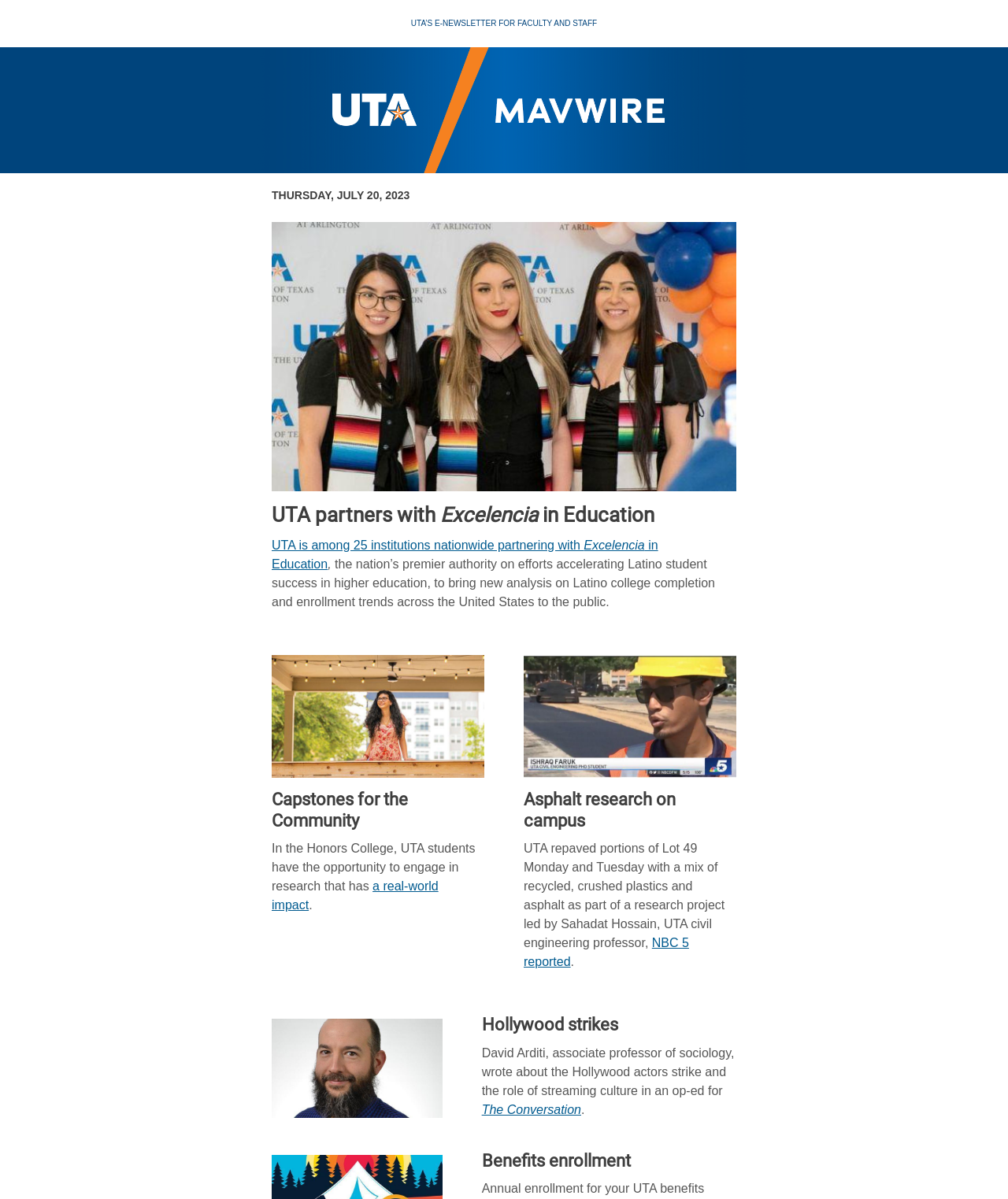Please find the bounding box coordinates for the clickable element needed to perform this instruction: "Click on UTA MavWire".

[0.25, 0.039, 0.75, 0.144]